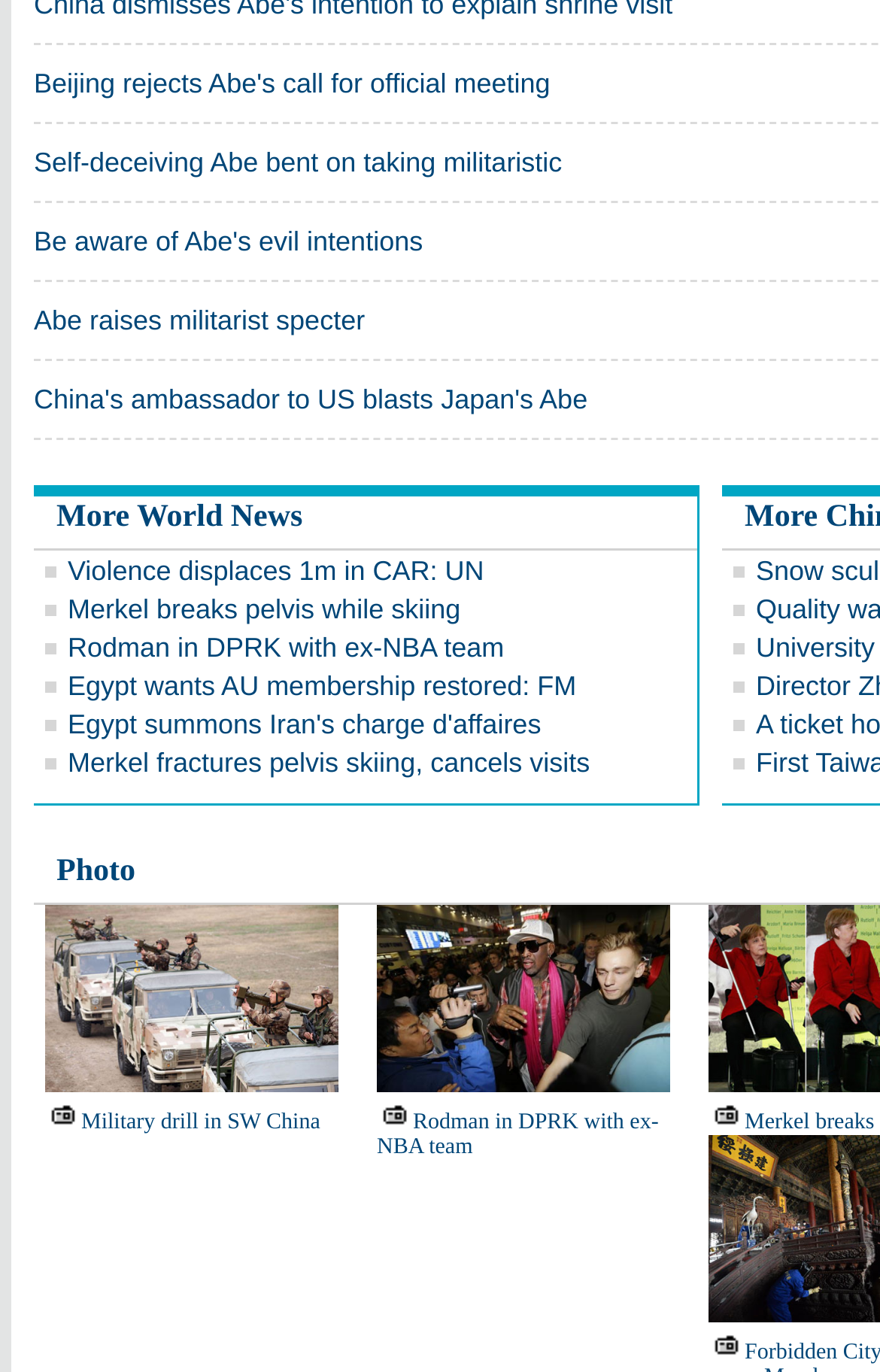Locate the UI element described by Photo in the provided webpage screenshot. Return the bounding box coordinates in the format (top-left x, top-left y, bottom-right x, bottom-right y), ensuring all values are between 0 and 1.

[0.064, 0.623, 0.154, 0.648]